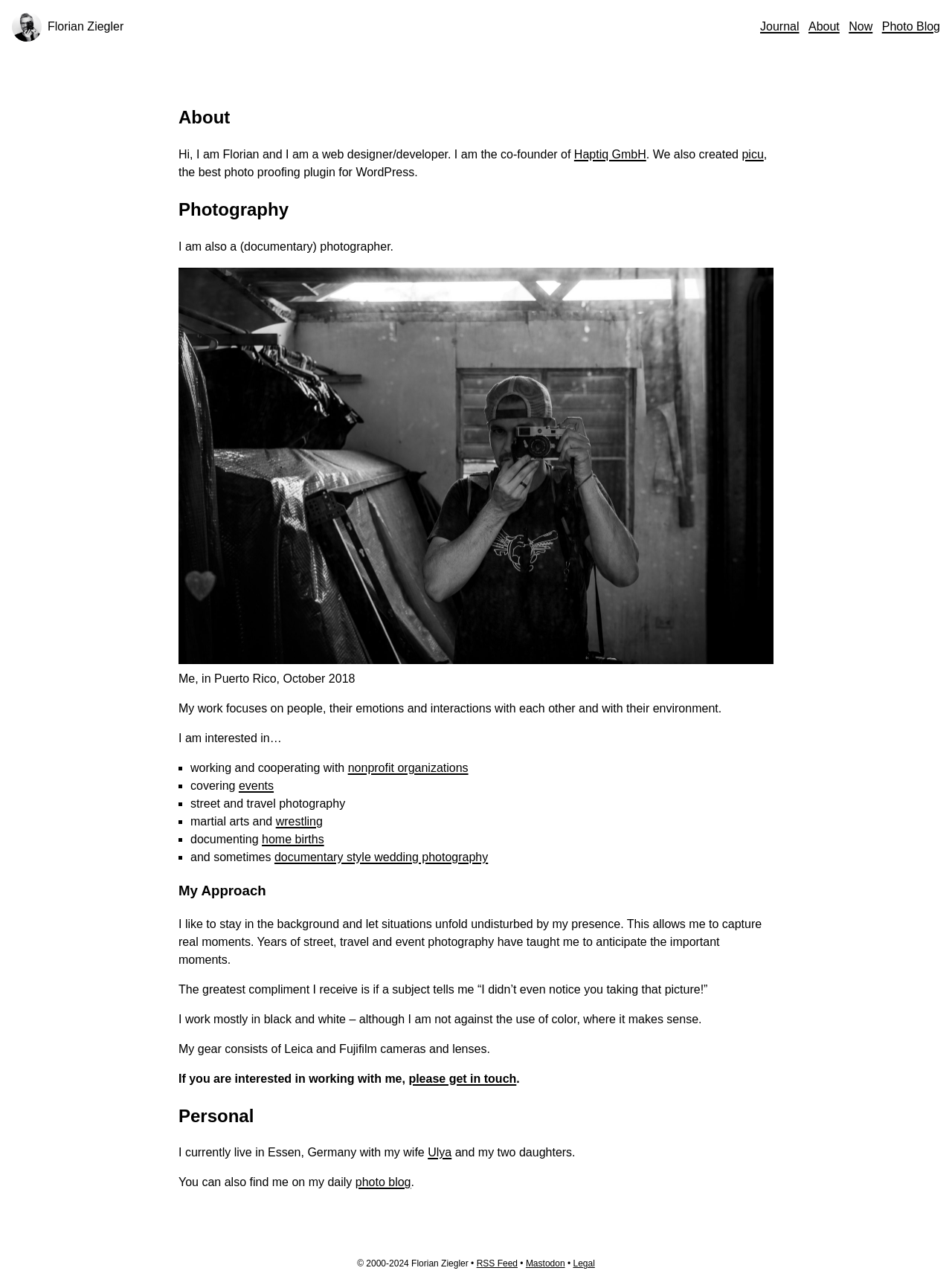Please identify the bounding box coordinates of the clickable element to fulfill the following instruction: "Contact us via email". The coordinates should be four float numbers between 0 and 1, i.e., [left, top, right, bottom].

None